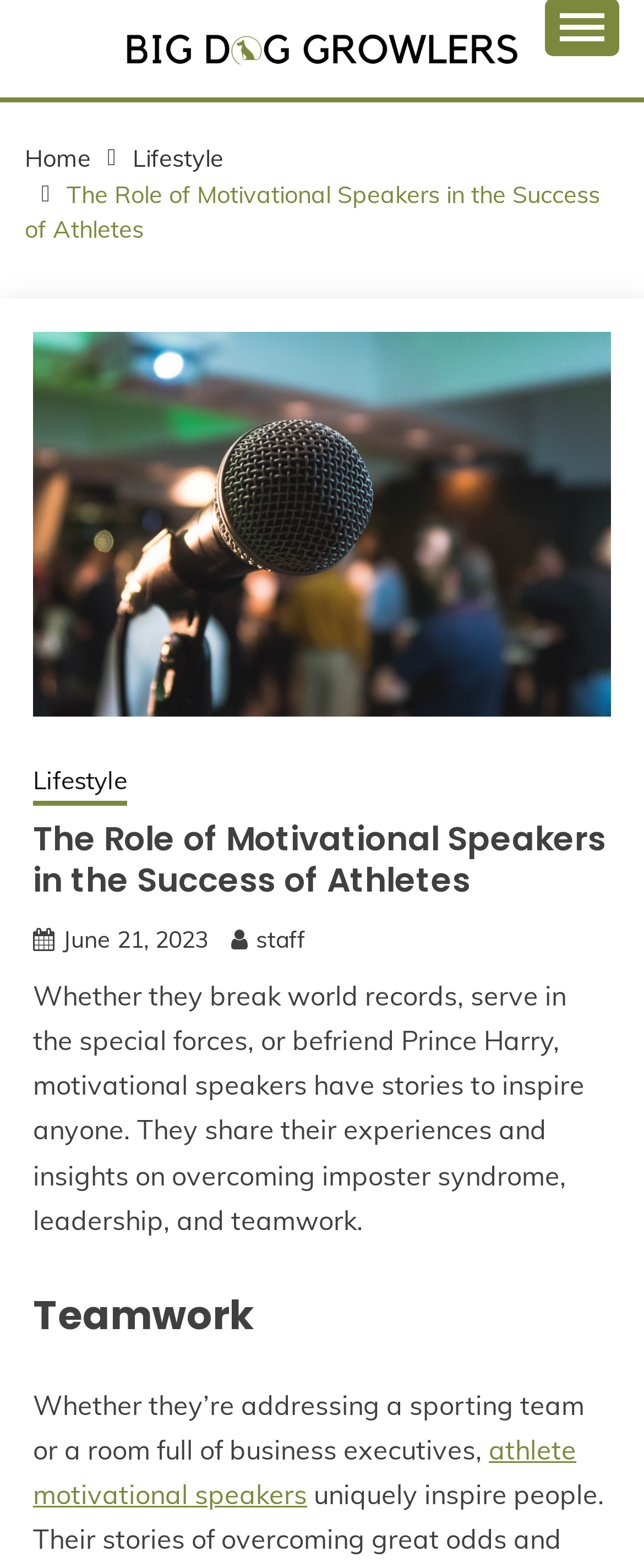What is the name of the website?
Examine the image and provide an in-depth answer to the question.

The name of the website can be found in the top-left corner of the webpage, where it is written as 'Big Dog Growlers' in a logo format, and also as a link with the same text.